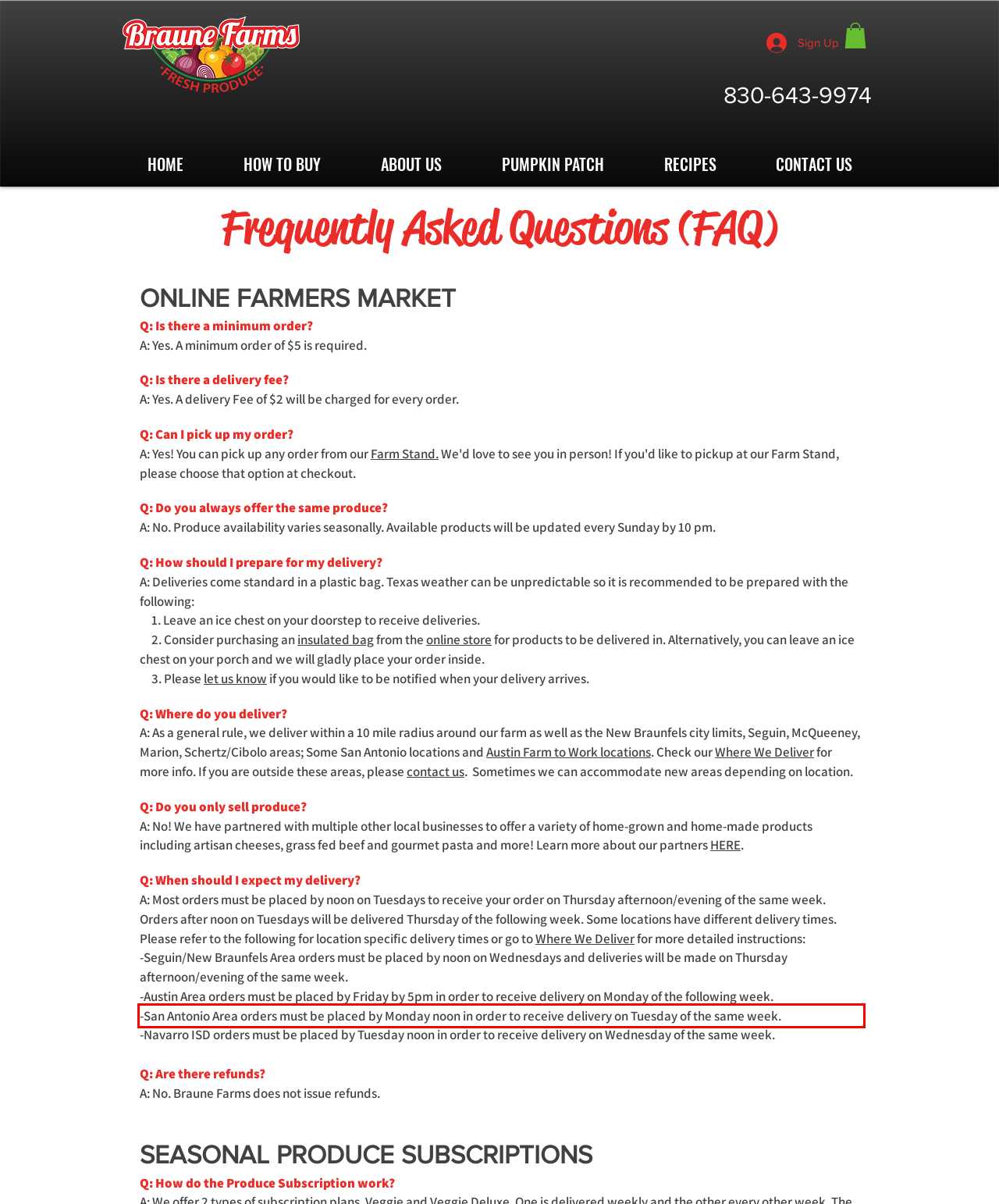From the provided screenshot, extract the text content that is enclosed within the red bounding box.

-San Antonio Area orders must be placed by Monday noon in order to receive delivery on Tuesday of the same week.